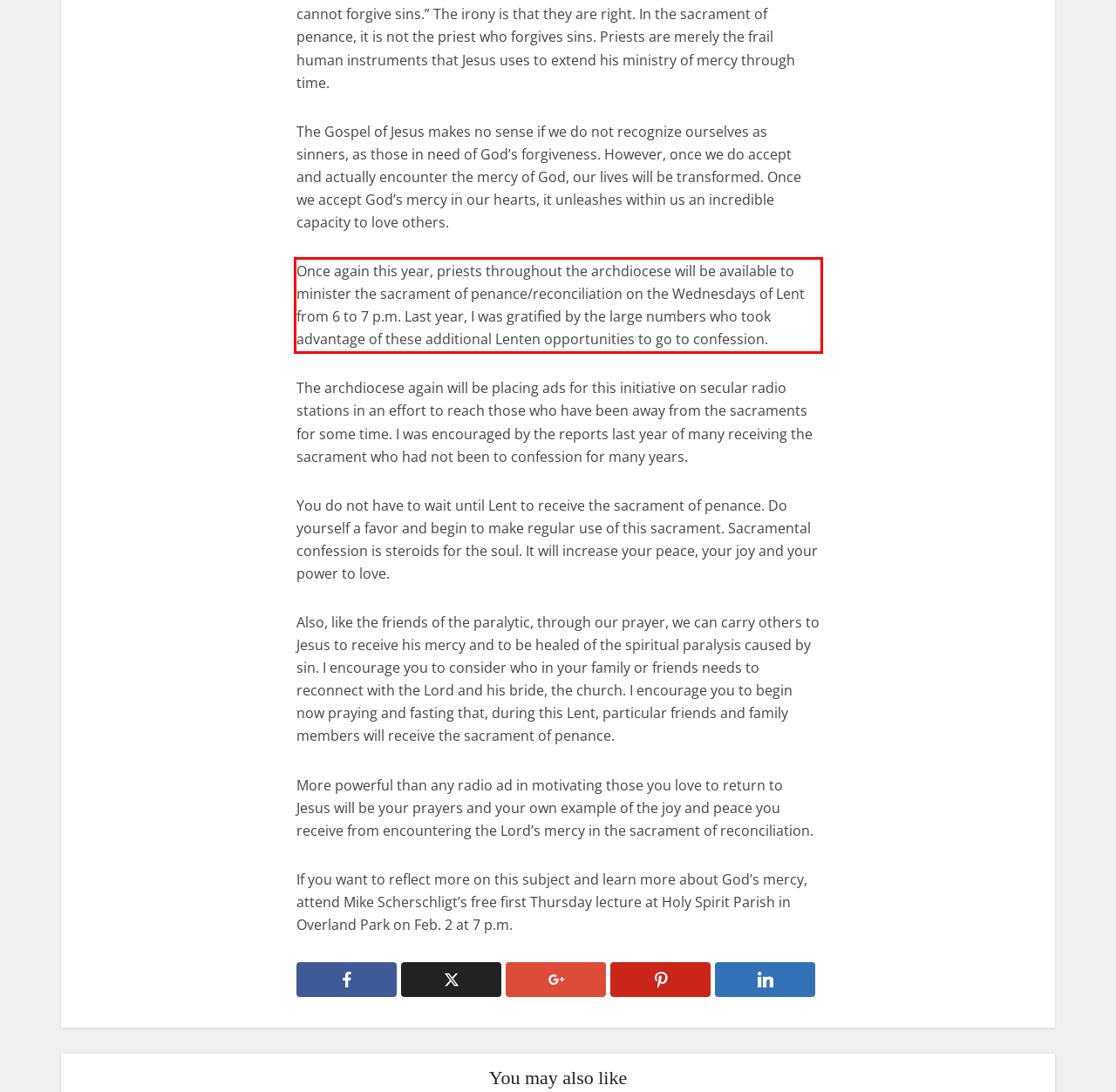Please use OCR to extract the text content from the red bounding box in the provided webpage screenshot.

Once again this year, priests throughout the archdiocese will be available to minister the sacrament of penance/reconciliation on the Wednesdays of Lent from 6 to 7 p.m. Last year, I was gratified by the large numbers who took advantage of these additional Lenten opportunities to go to confession.